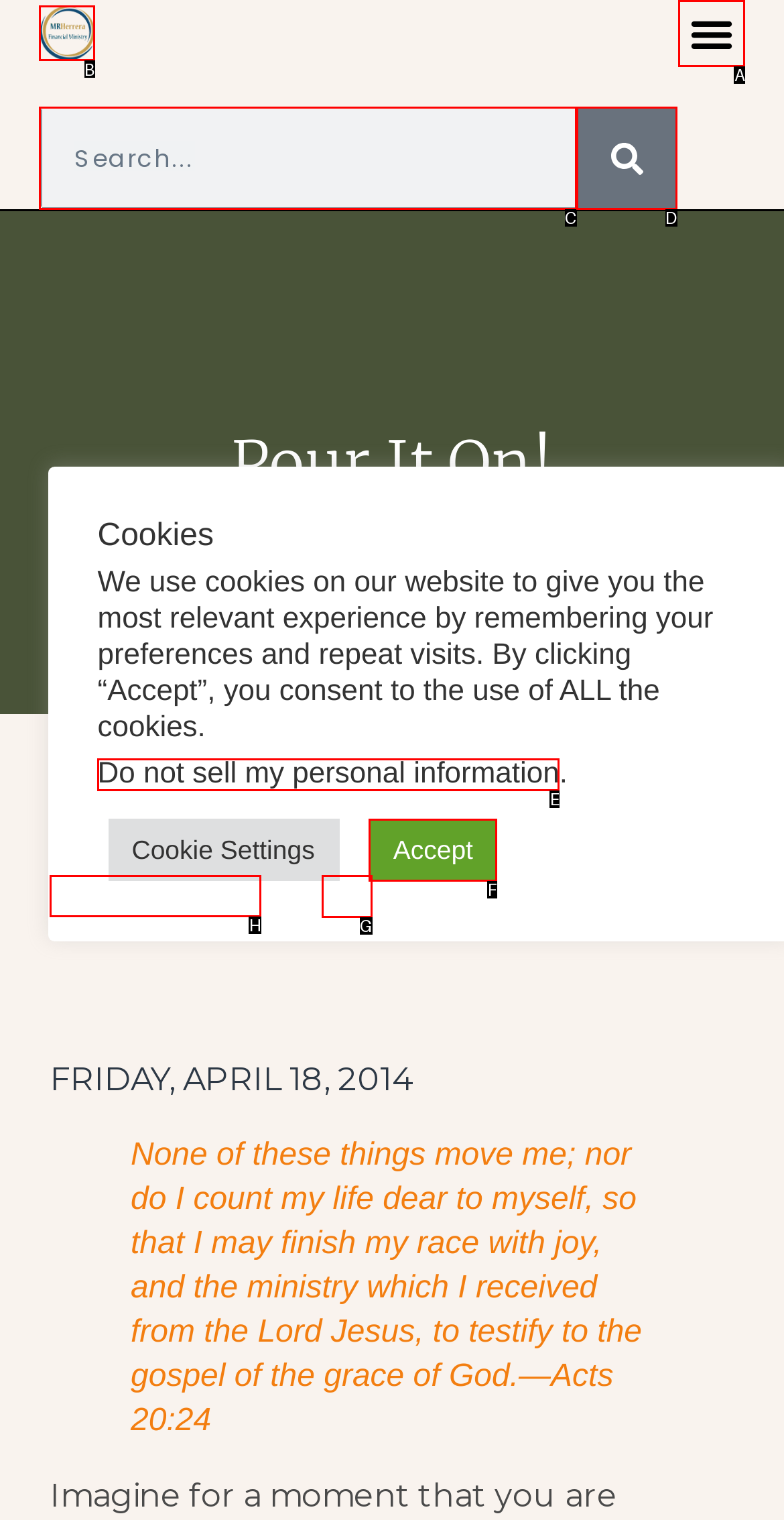Tell me the letter of the UI element to click in order to accomplish the following task: Read the post from April 18, 2014
Answer with the letter of the chosen option from the given choices directly.

H